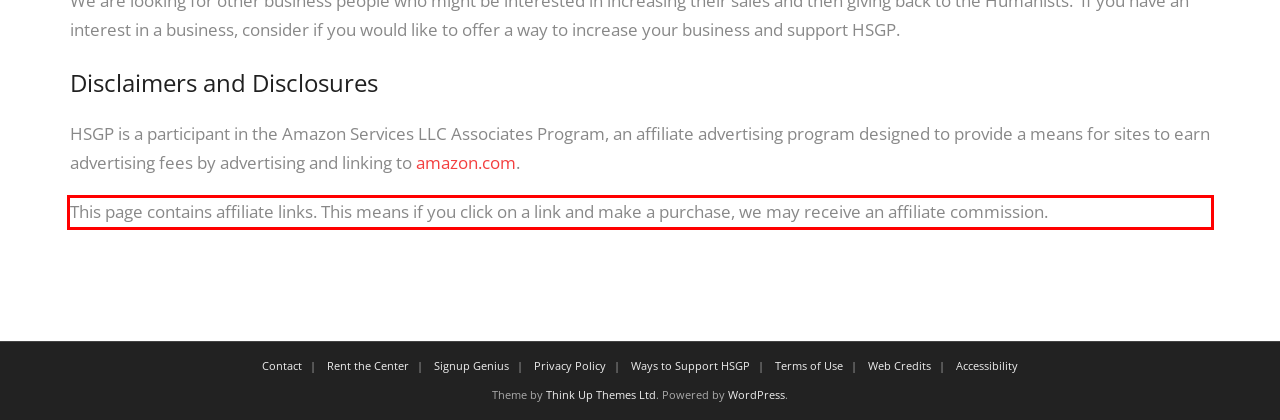Please examine the webpage screenshot containing a red bounding box and use OCR to recognize and output the text inside the red bounding box.

This page contains affiliate links. This means if you click on a link and make a purchase, we may receive an affiliate commission.